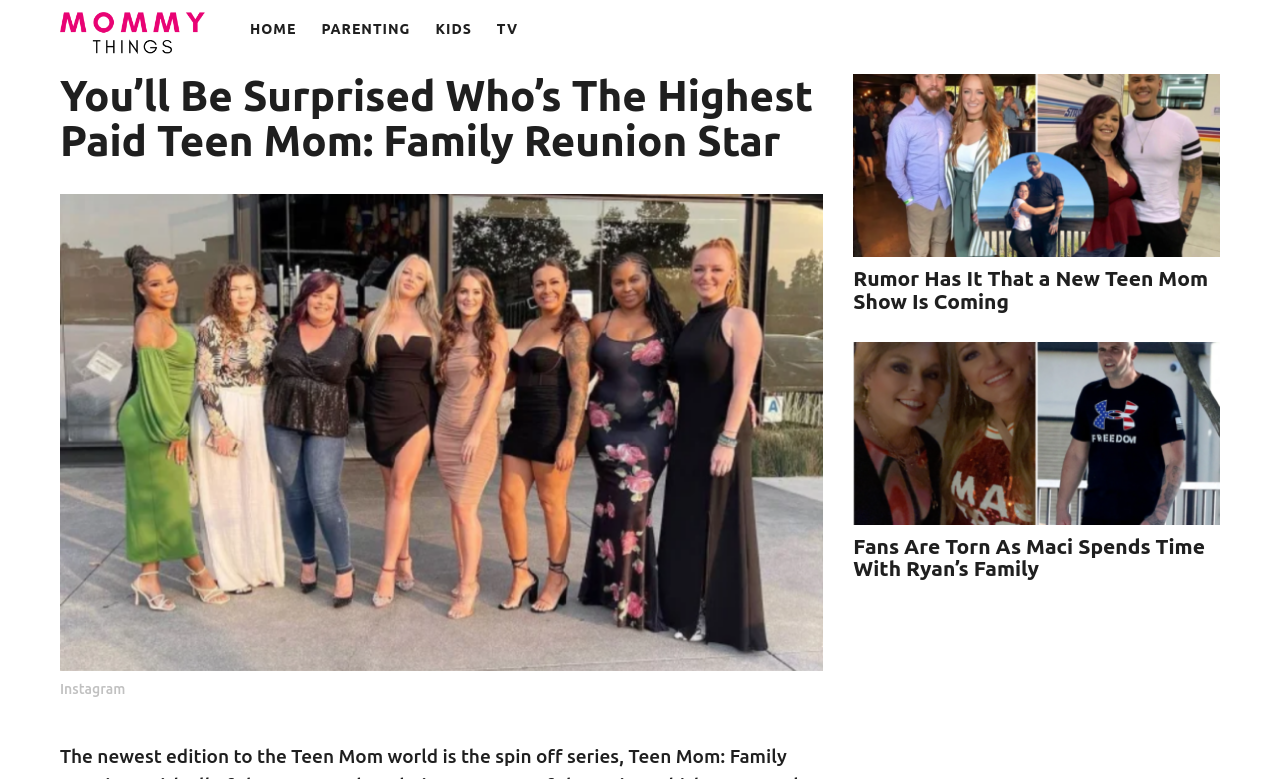Use a single word or phrase to answer the question: What is the category of the article?

Teen Mom